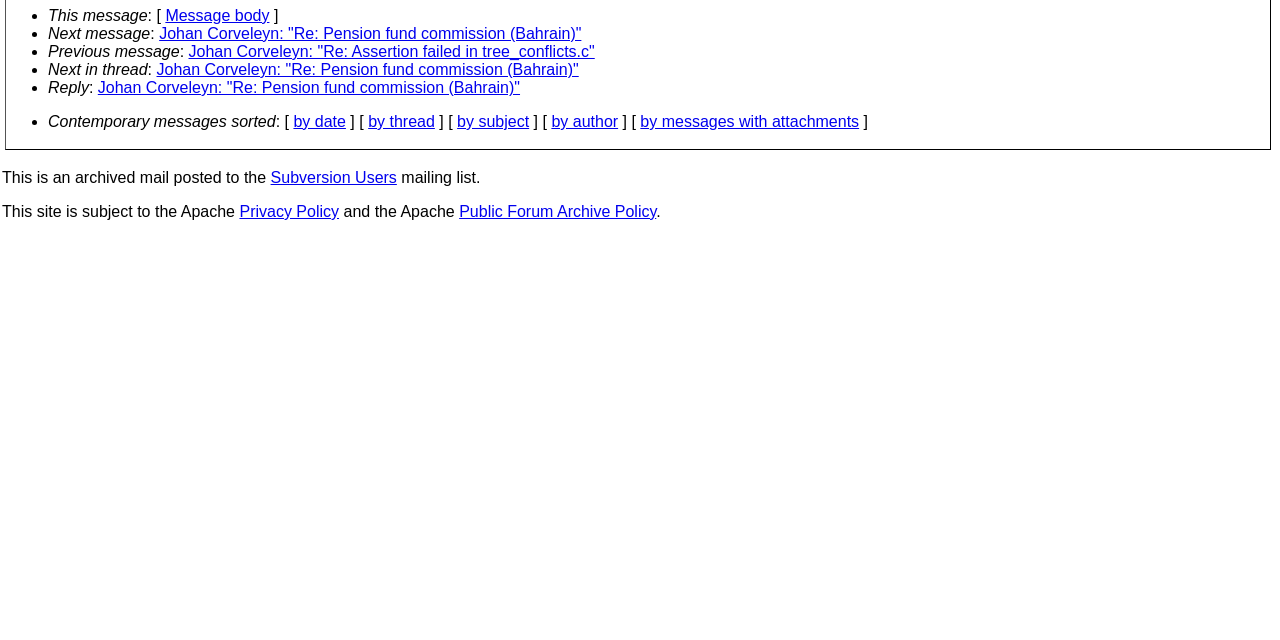Given the element description, predict the bounding box coordinates in the format (top-left x, top-left y, bottom-right x, bottom-right y), using floating point numbers between 0 and 1: by messages with attachments

[0.5, 0.177, 0.671, 0.203]